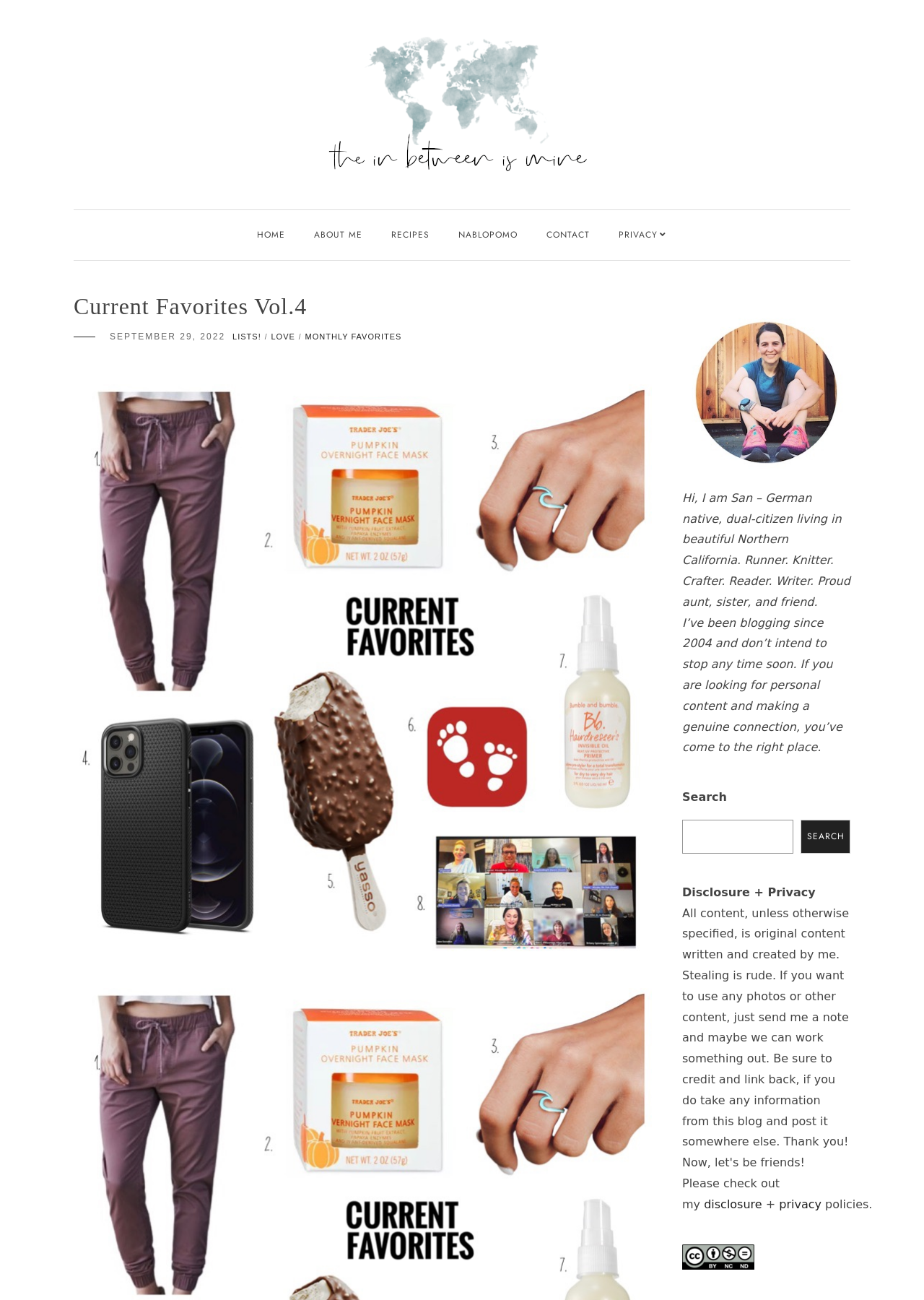Can you give a detailed response to the following question using the information from the image? What is the date of the current post?

The date of the current post is mentioned above the post title, which is 'SEPTEMBER 29, 2022'.